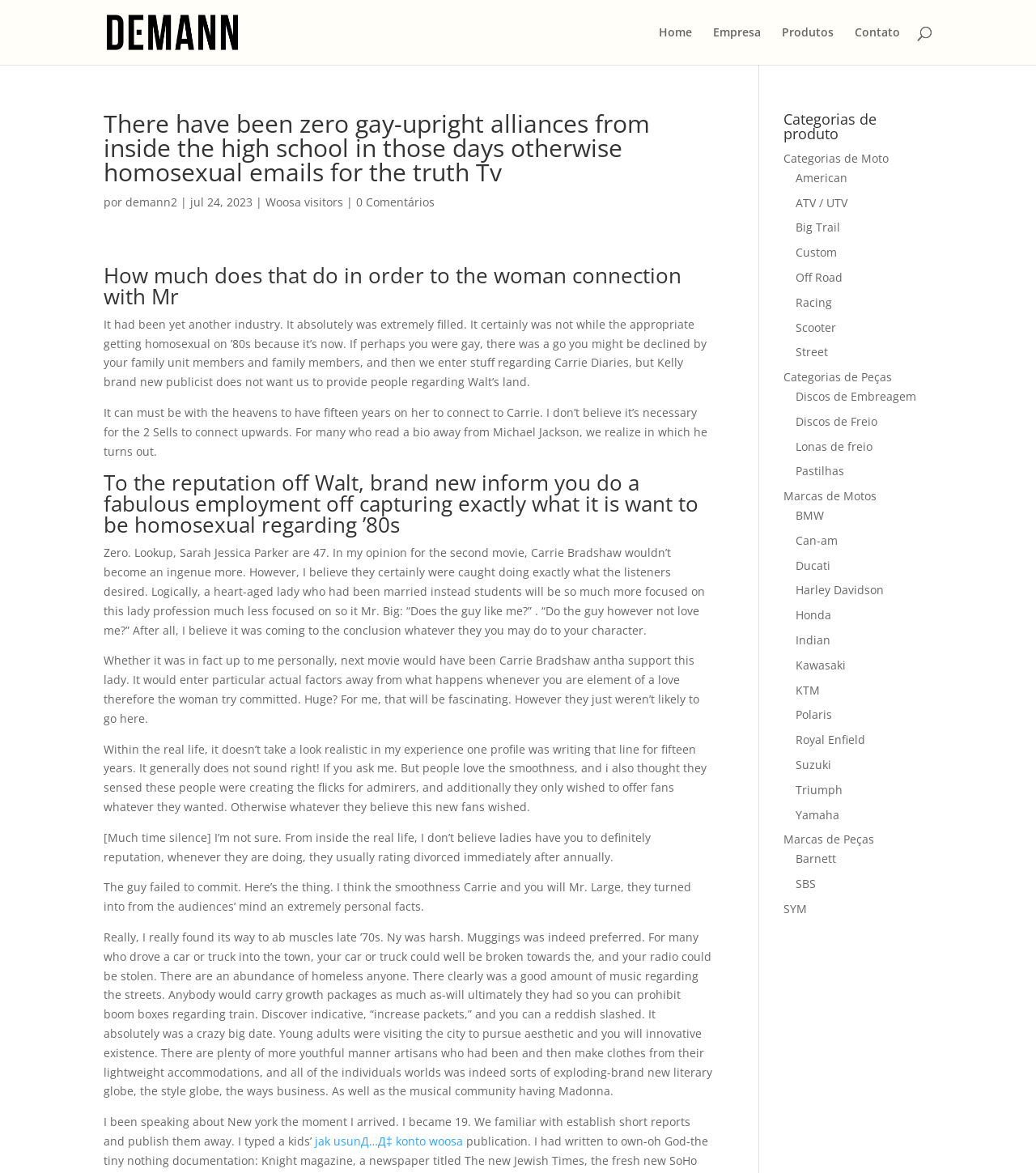How many categories of products are listed?
Provide an in-depth and detailed explanation in response to the question.

There are three categories of products listed on the webpage, which are 'Categorias de Moto', 'Categorias de Peças', and 'Marcas de Motos'. These categories are located at the bottom of the page with their respective links.